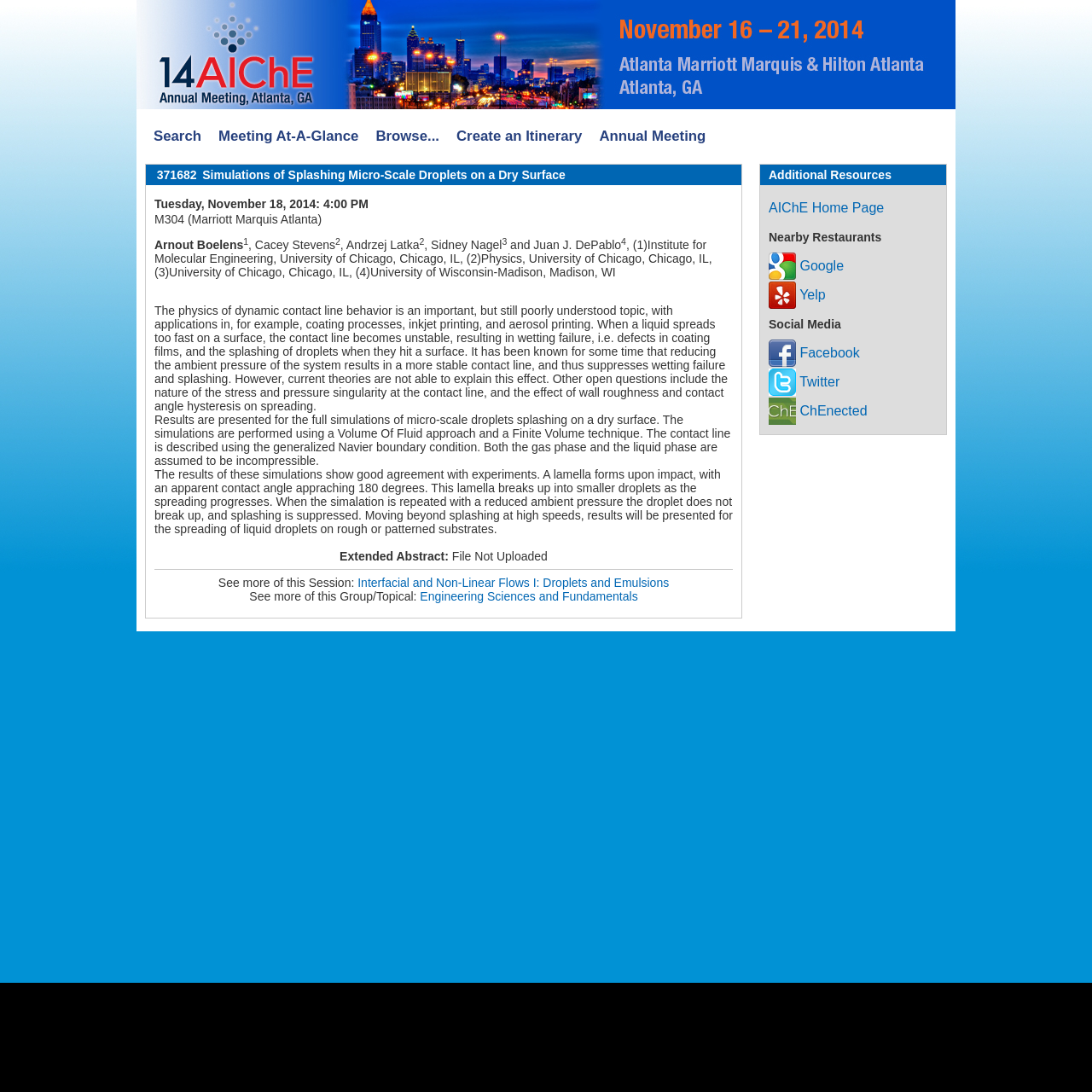Who are the authors of the presentation?
Please give a detailed and thorough answer to the question, covering all relevant points.

The authors of the presentation can be found in the text elements with IDs 46, 48, 50, 52, and 54. They are Arnout Boelens, Cacey Stevens, Andrzej Latka, Sidney Nagel, and Juan J. DePablo, respectively.